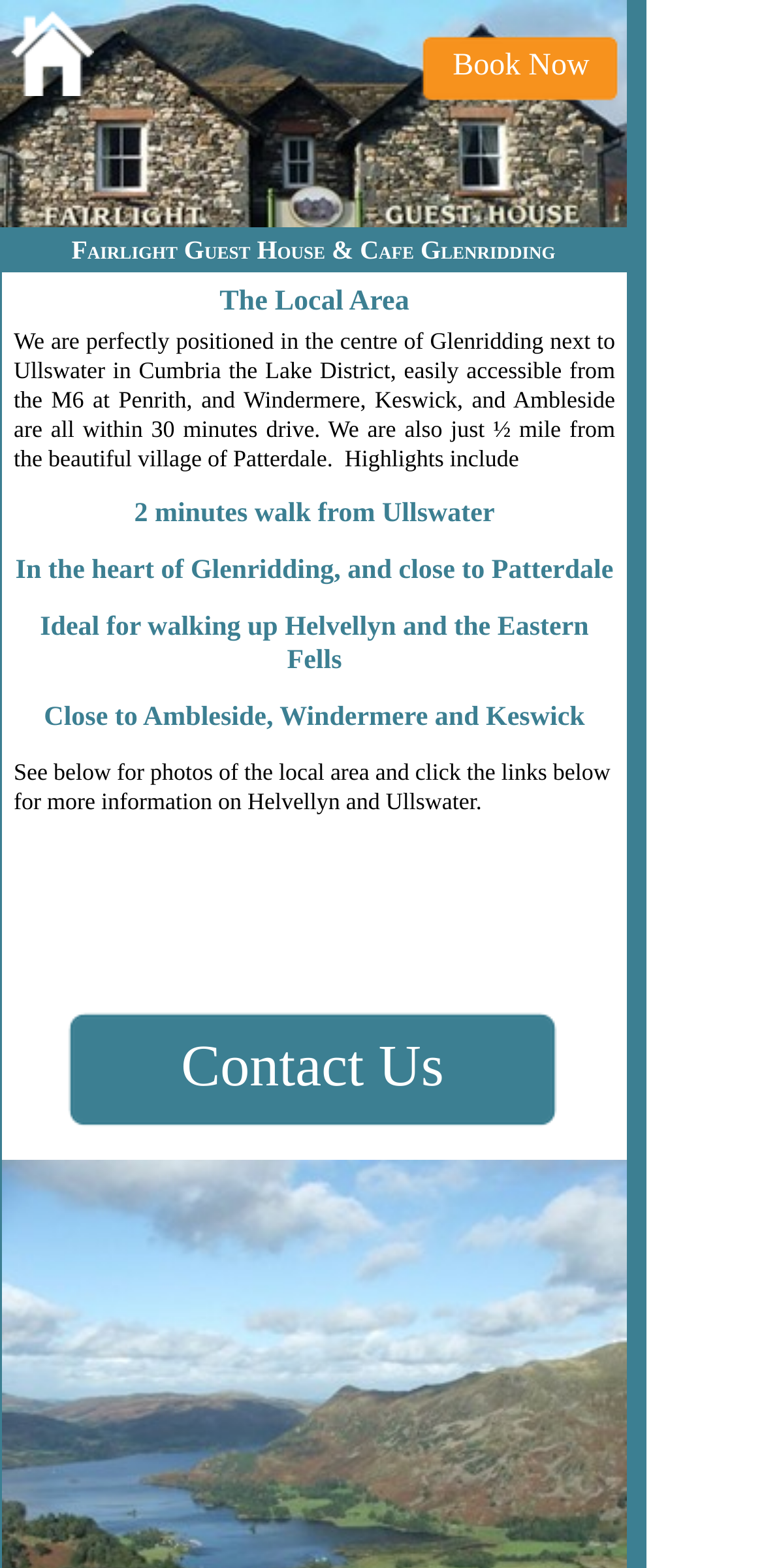Bounding box coordinates are specified in the format (top-left x, top-left y, bottom-right x, bottom-right y). All values are floating point numbers bounded between 0 and 1. Please provide the bounding box coordinate of the region this sentence describes: Contact Us

[0.087, 0.645, 0.731, 0.72]